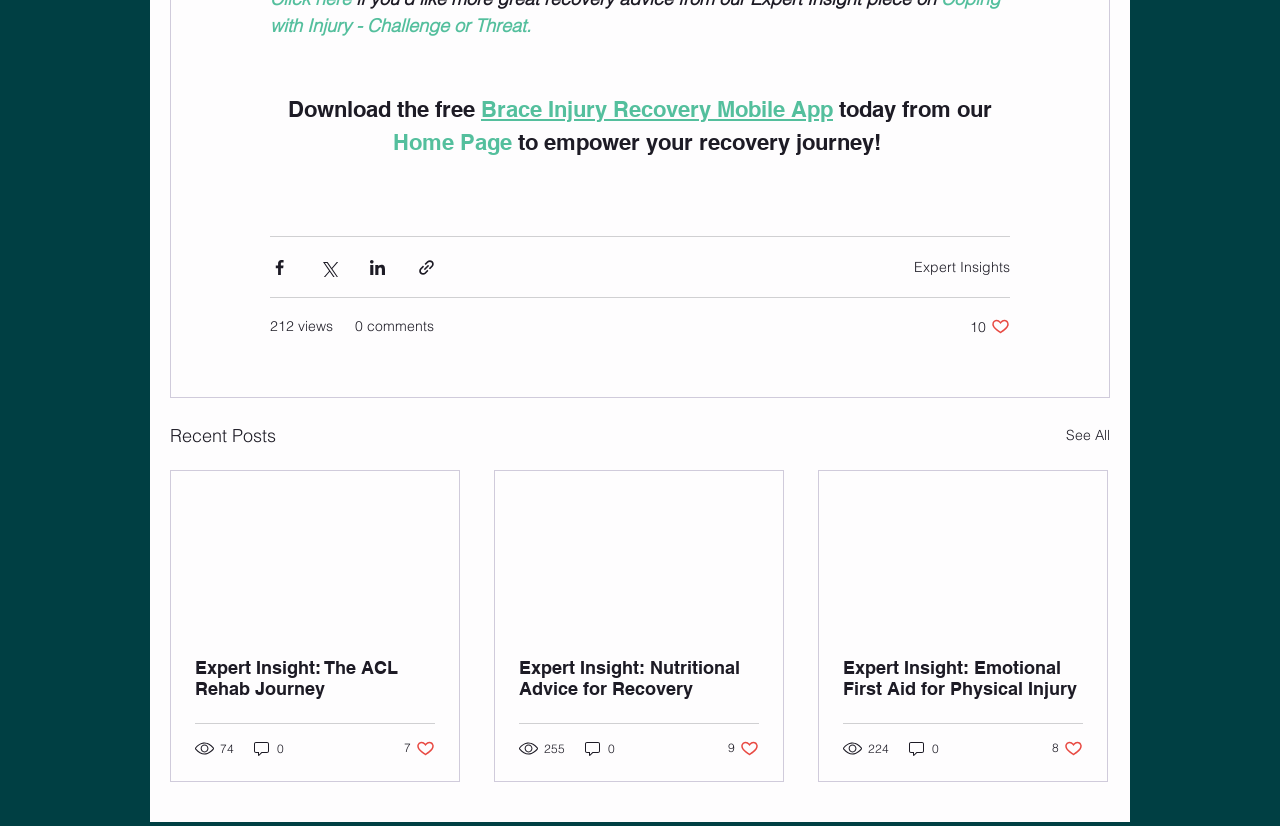Given the element description: "Brace Injury Recovery Mobile App", predict the bounding box coordinates of the UI element it refers to, using four float numbers between 0 and 1, i.e., [left, top, right, bottom].

[0.376, 0.116, 0.651, 0.148]